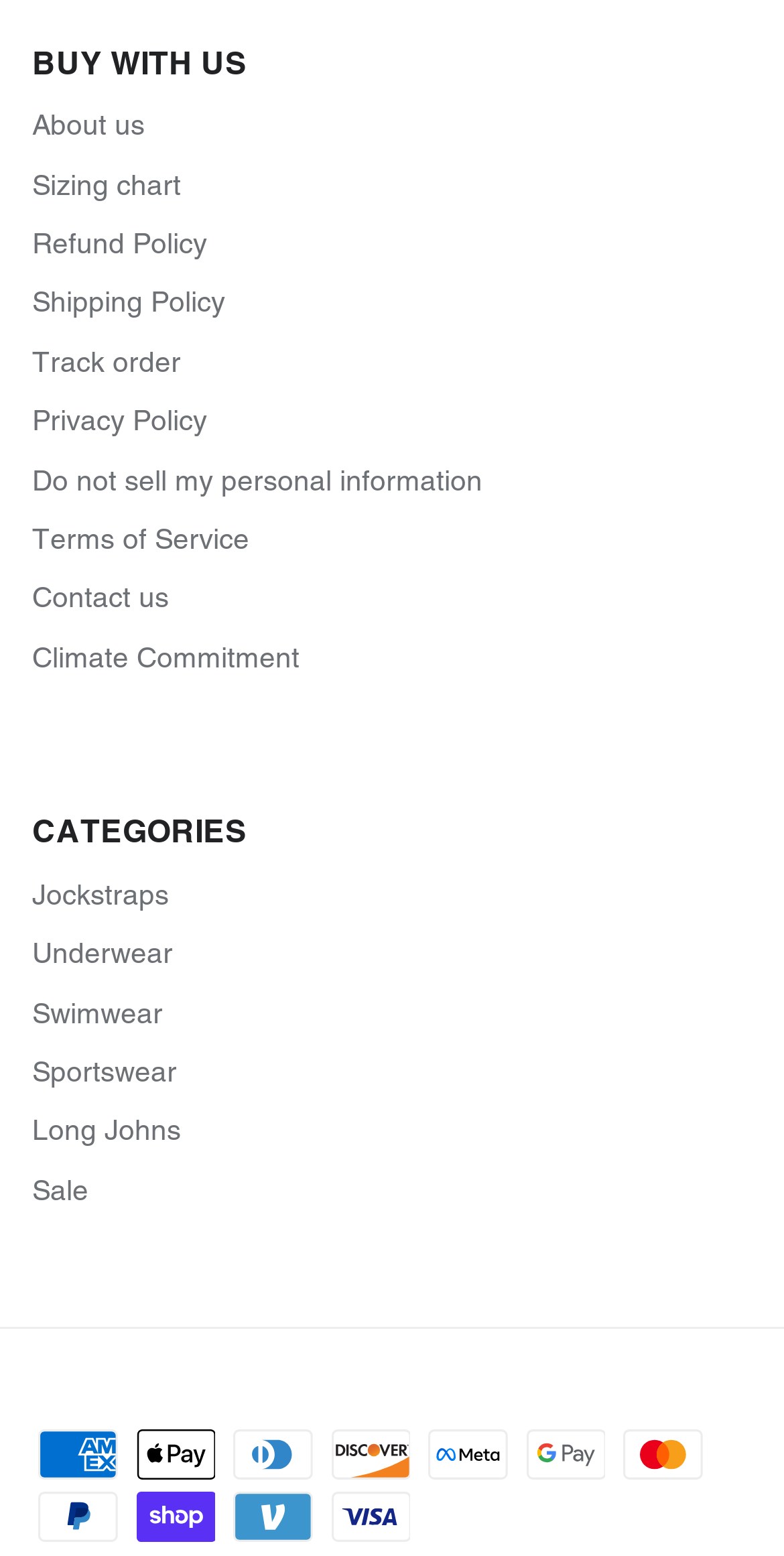Determine the bounding box coordinates for the area that should be clicked to carry out the following instruction: "Explore Jockstraps".

[0.041, 0.564, 0.215, 0.585]